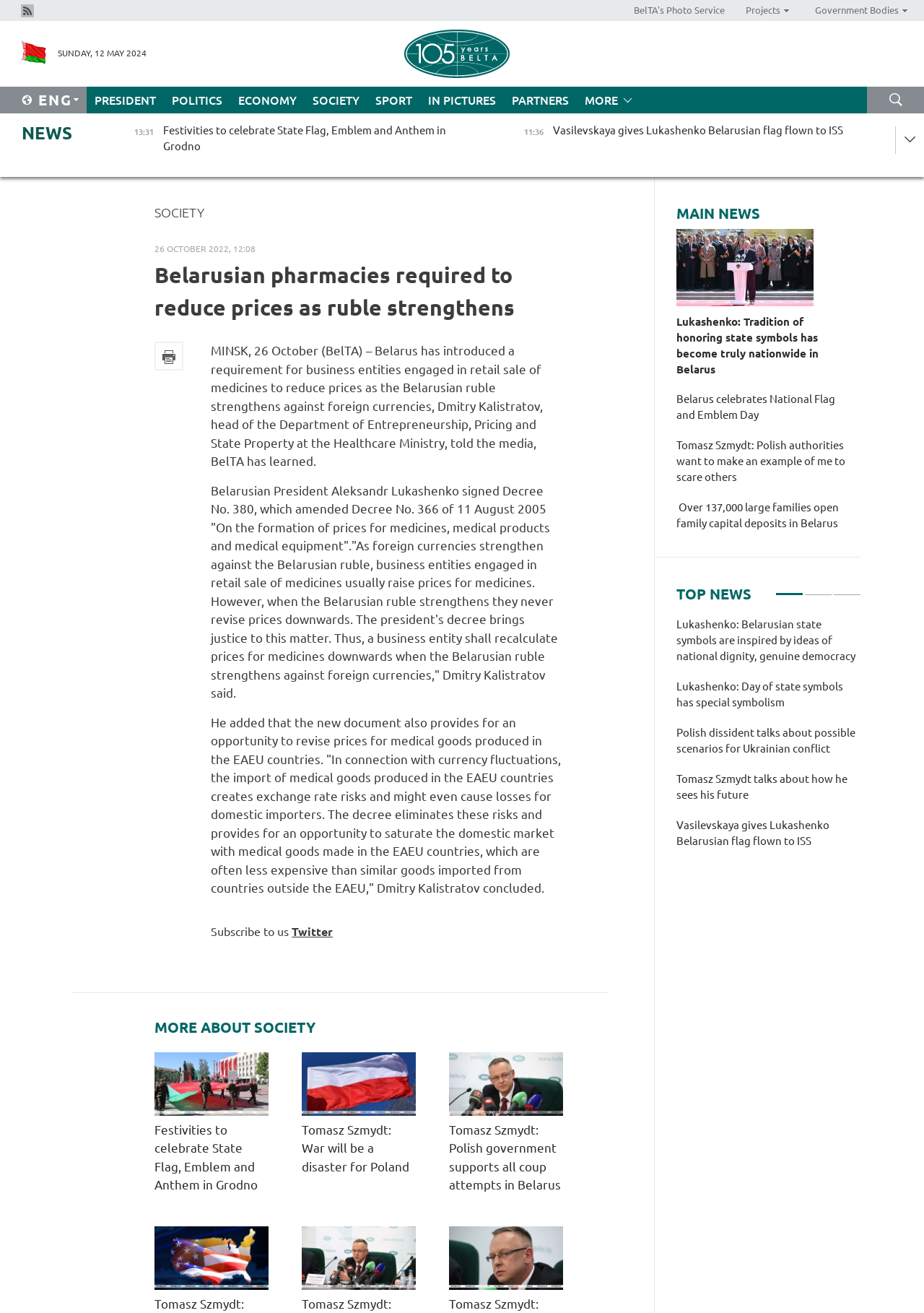Can you find and provide the title of the webpage?

Belarusian pharmacies required to reduce prices as ruble strengthens